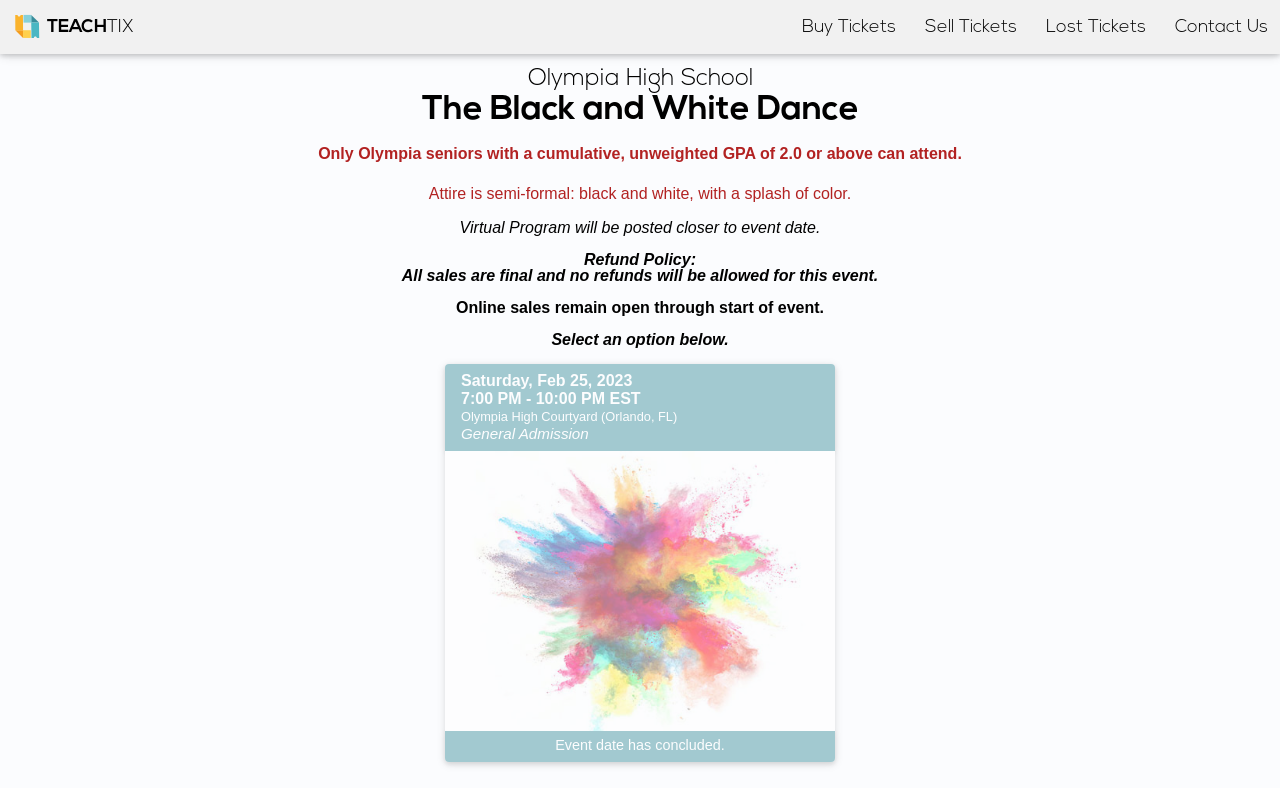What is the date and time of the event?
Please provide a comprehensive answer based on the visual information in the image.

I found the answer by looking at the link element with the bounding box coordinates [0.348, 0.462, 0.652, 0.967], which contains the text 'Saturday, Feb 25, 2023 7:00 PM - 10:00 PM EST'.